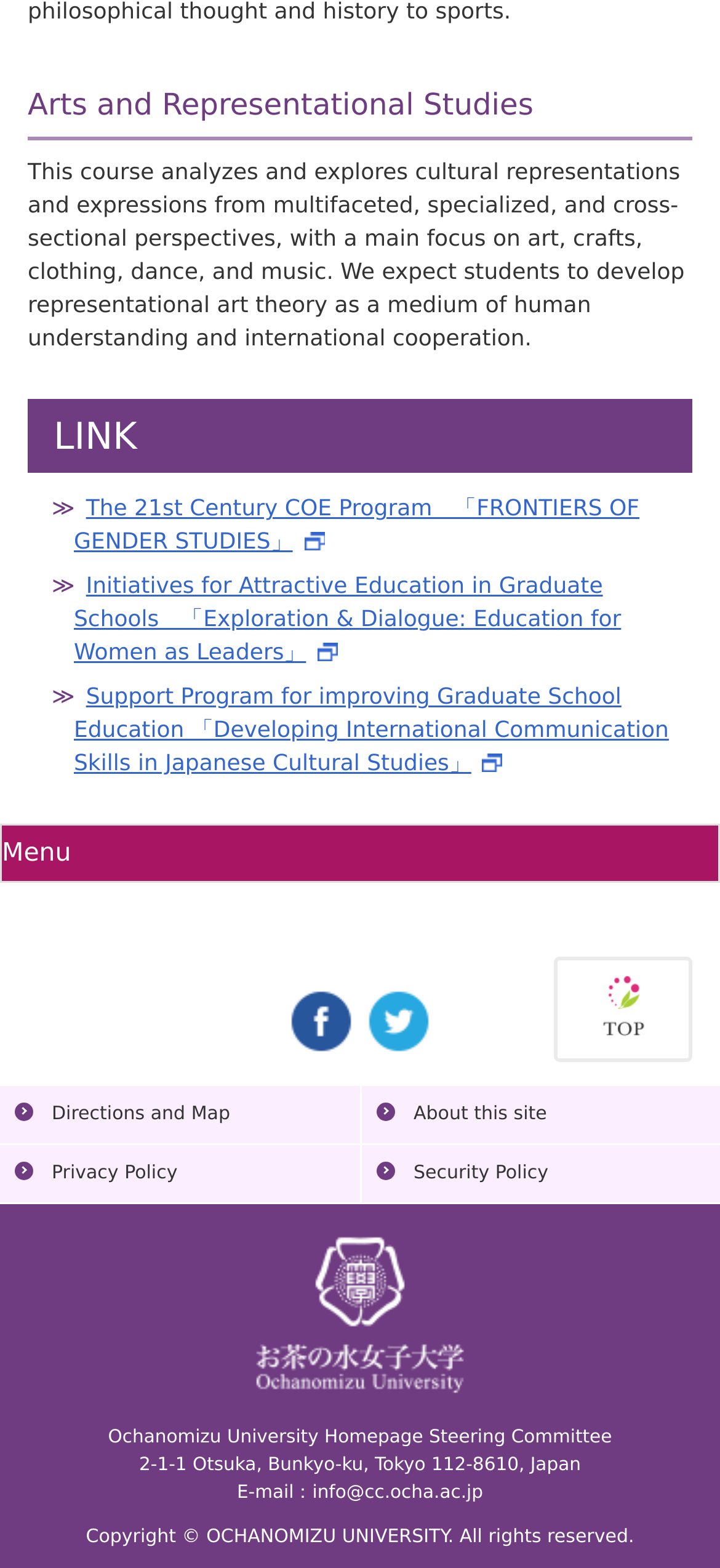Please locate the UI element described by "alt="Top"" and provide its bounding box coordinates.

[0.769, 0.611, 0.962, 0.678]